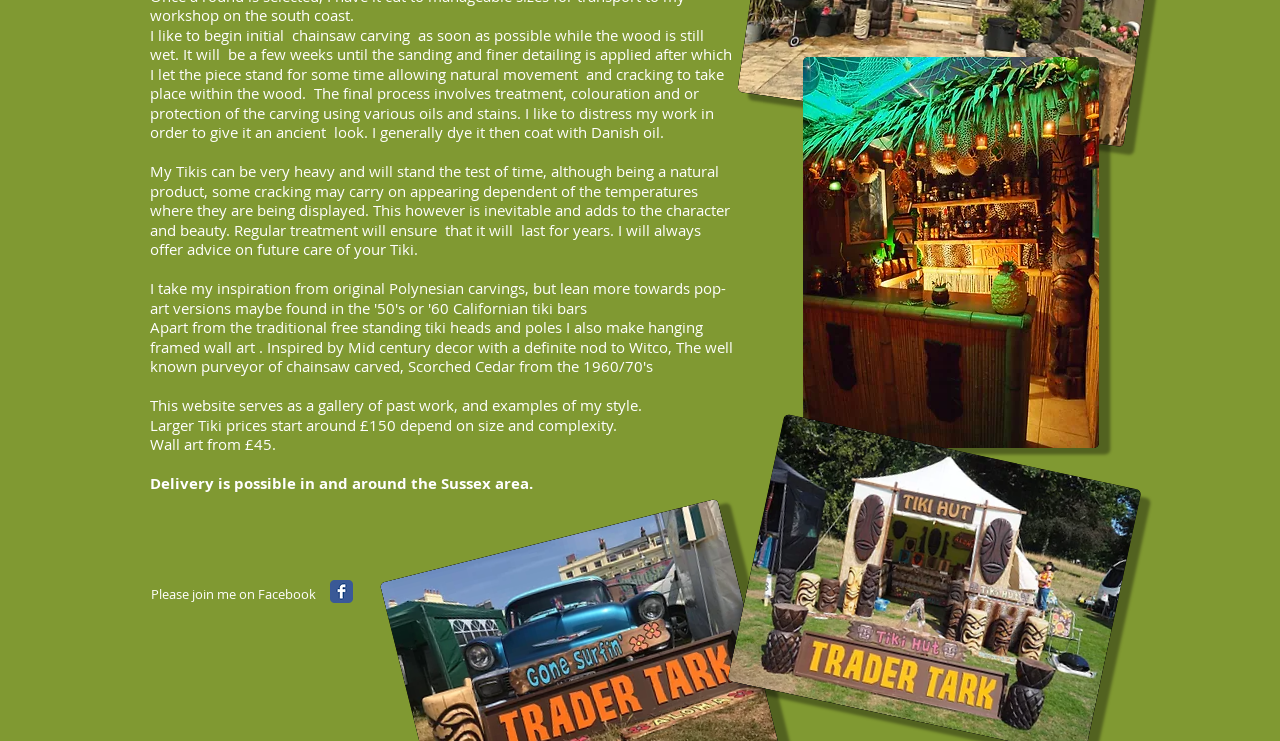Using the provided element description "aria-label="Facebook Classic"", determine the bounding box coordinates of the UI element.

[0.258, 0.783, 0.276, 0.814]